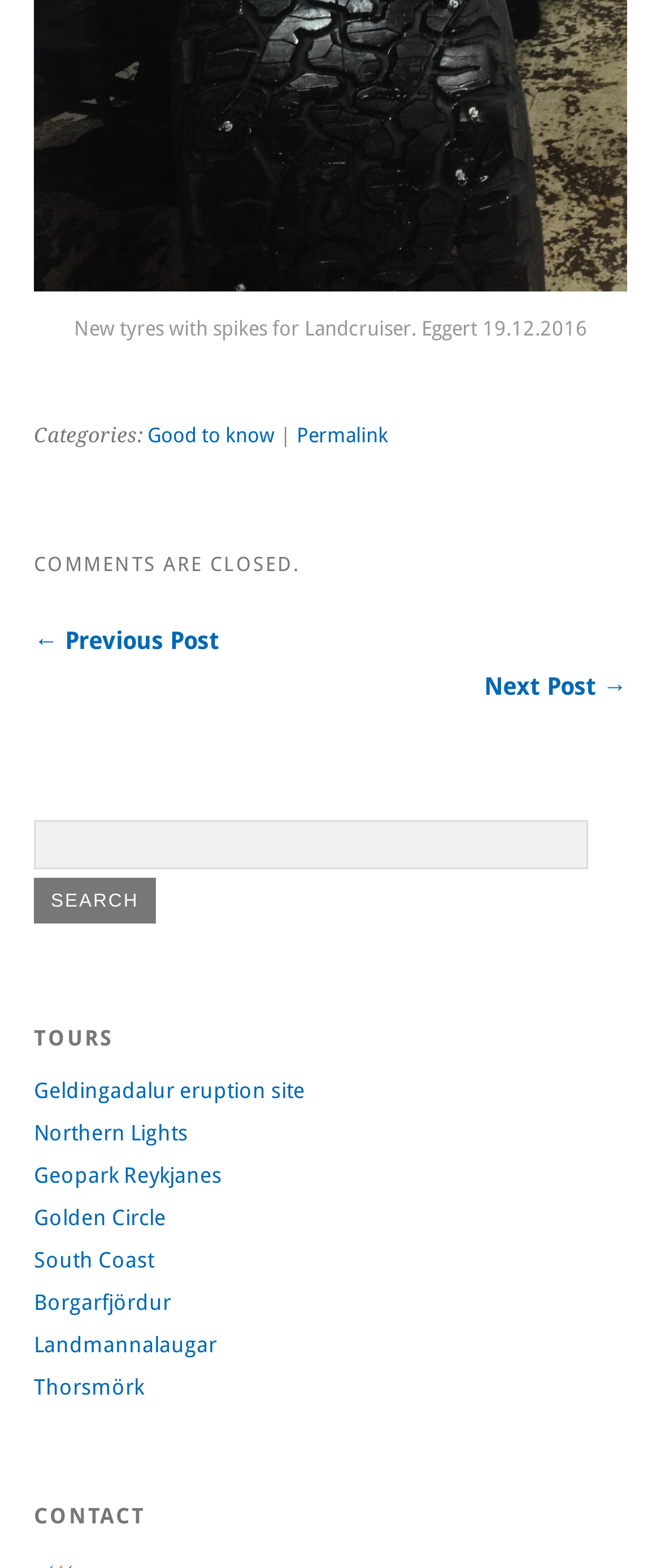What is the purpose of the 'CONTACT' section?
Please provide a single word or phrase answer based on the image.

To provide contact information